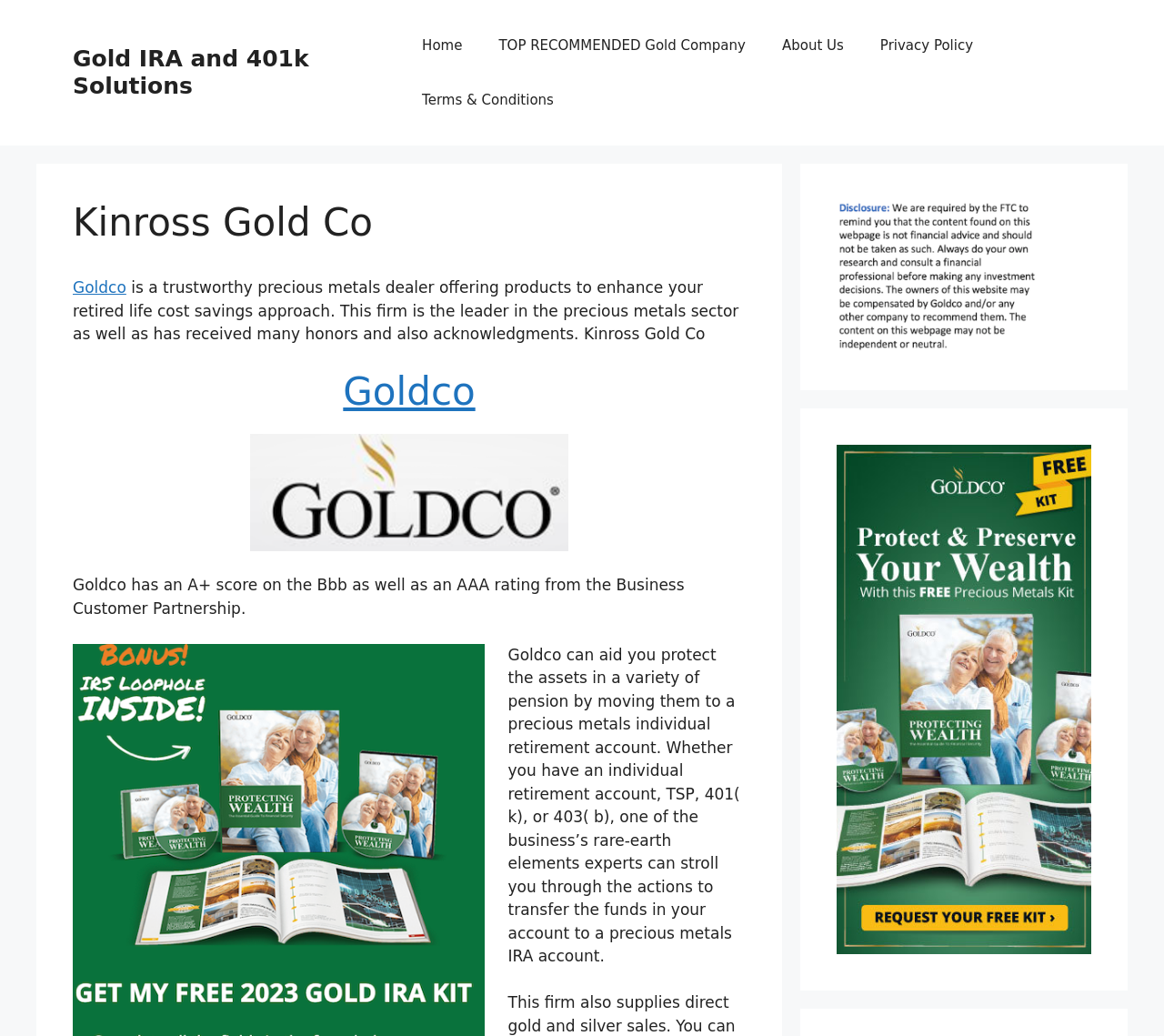Please determine the bounding box coordinates of the element to click on in order to accomplish the following task: "Learn about Gold IRA and 401k Solutions". Ensure the coordinates are four float numbers ranging from 0 to 1, i.e., [left, top, right, bottom].

[0.062, 0.044, 0.265, 0.096]